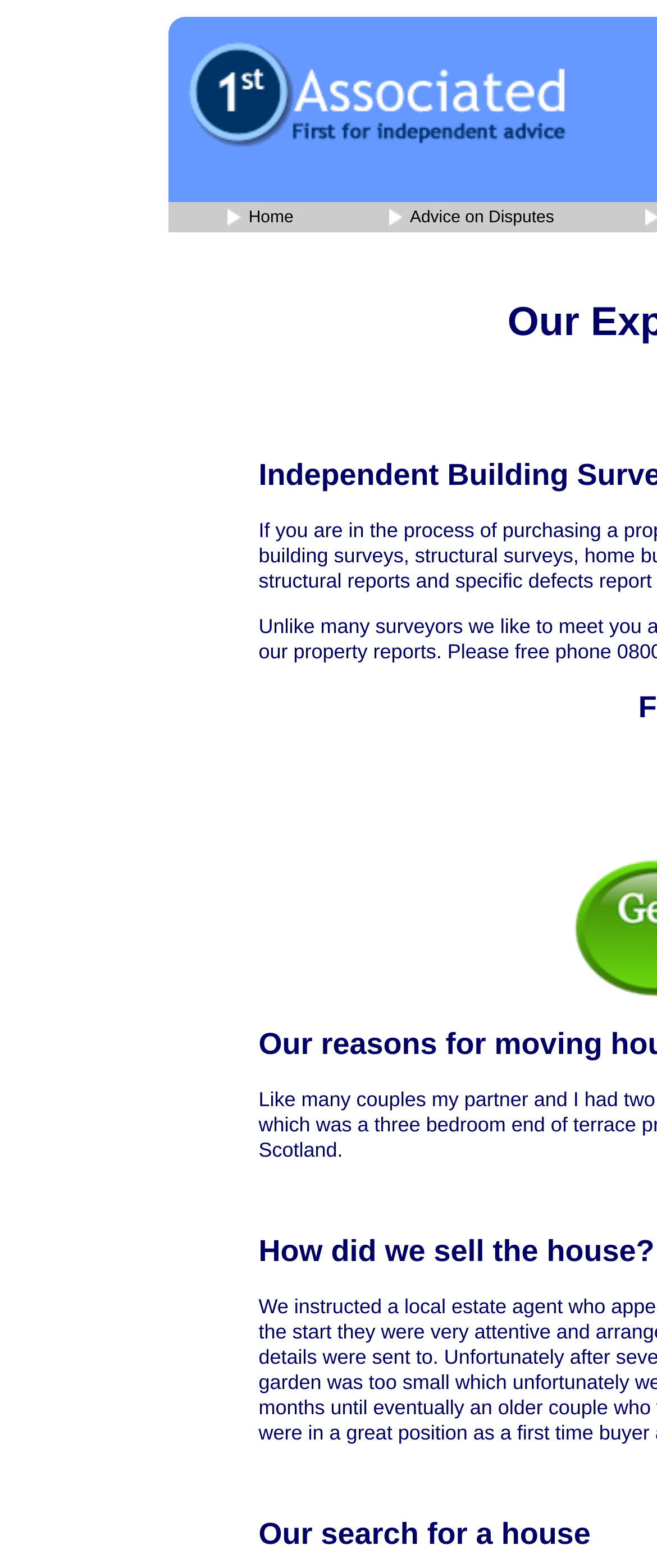Locate the UI element described by Advice on Disputes in the provided webpage screenshot. Return the bounding box coordinates in the format (top-left x, top-left y, bottom-right x, bottom-right y), ensuring all values are between 0 and 1.

[0.587, 0.131, 0.848, 0.149]